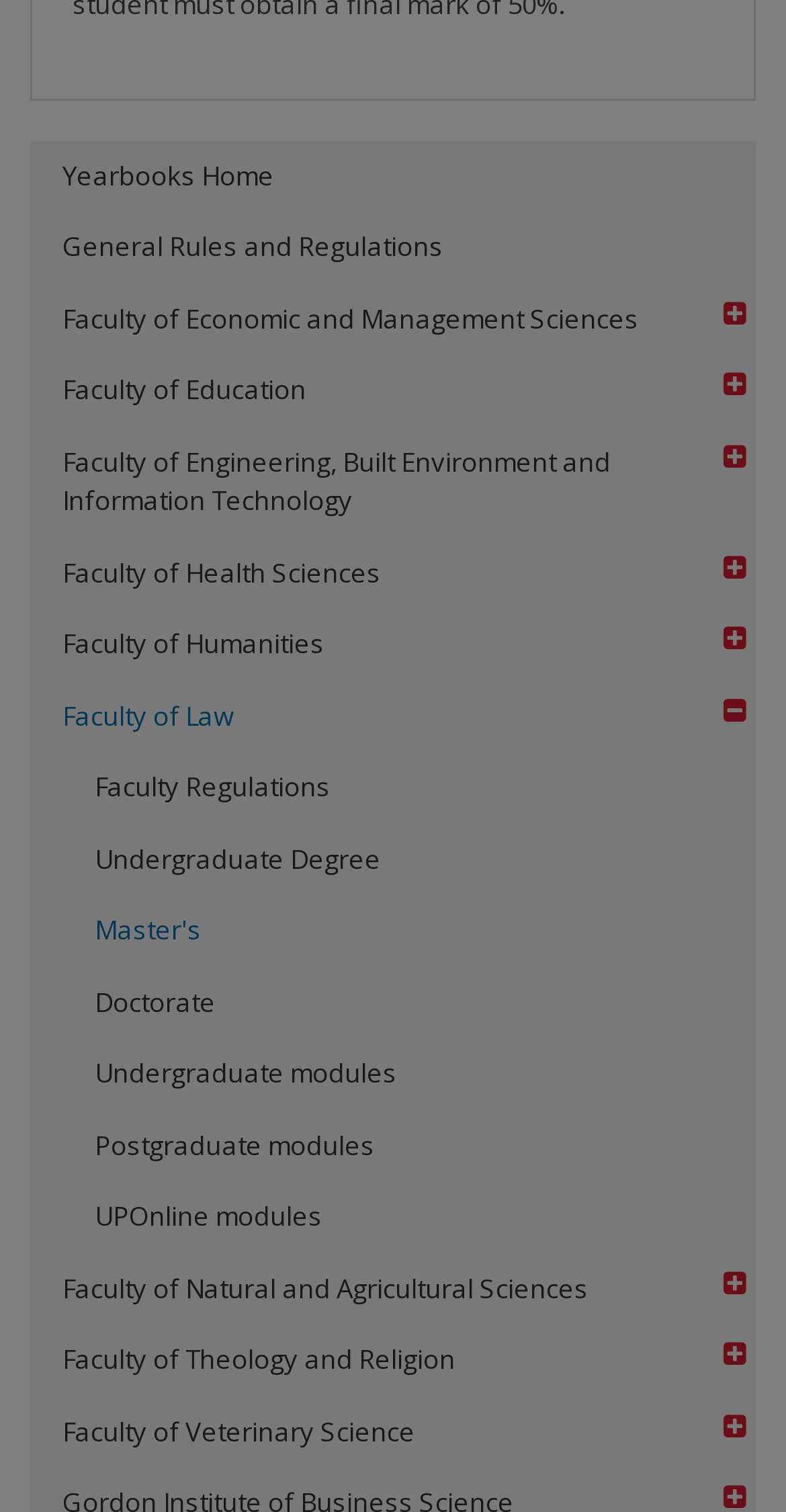How many faculties are listed?
Please provide a single word or phrase as your answer based on the image.

9